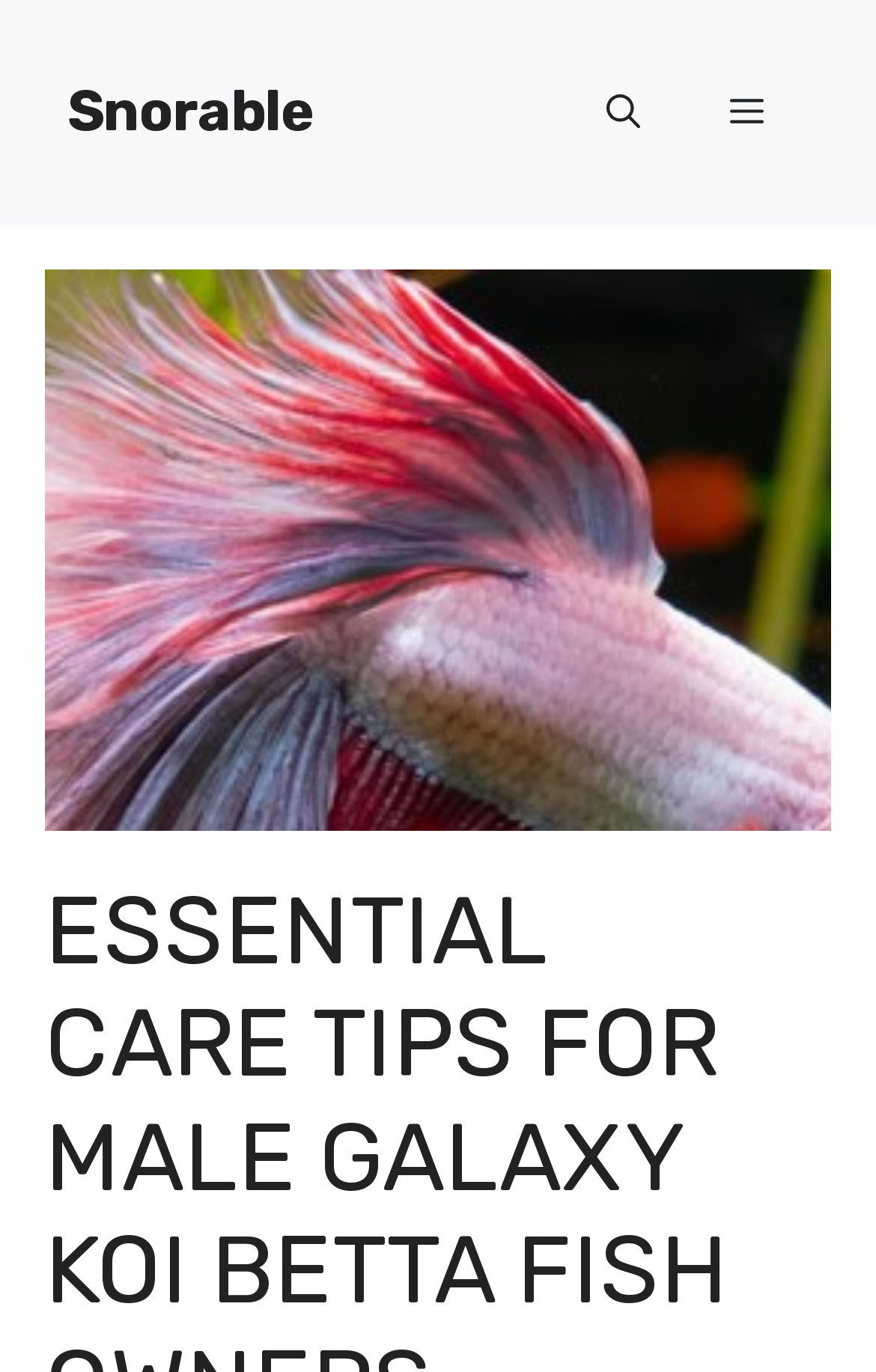Identify the bounding box for the UI element that is described as follows: "aria-label="Open search"".

[0.641, 0.033, 0.782, 0.131]